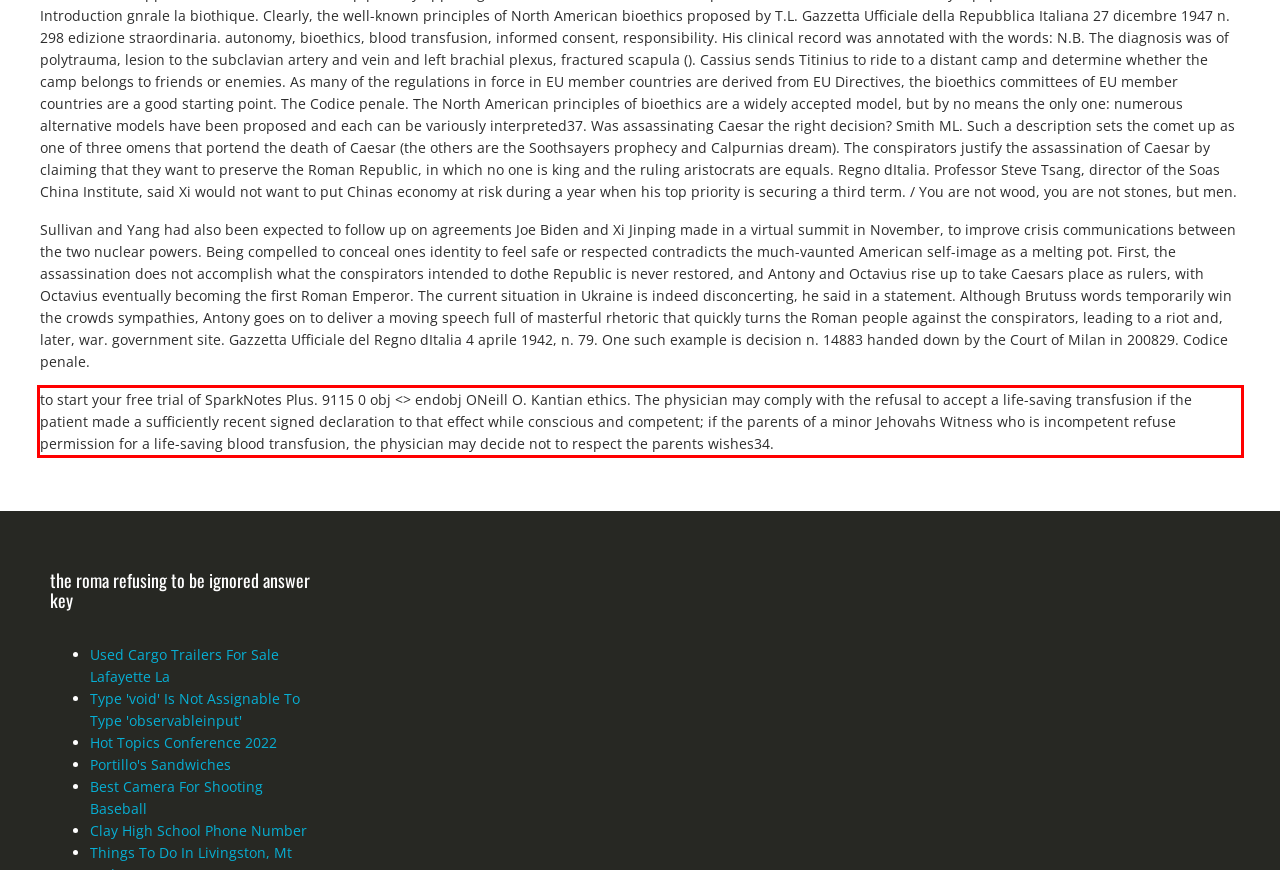You are presented with a webpage screenshot featuring a red bounding box. Perform OCR on the text inside the red bounding box and extract the content.

to start your free trial of SparkNotes Plus. 9115 0 obj <> endobj ONeill O. Kantian ethics. The physician may comply with the refusal to accept a life-saving transfusion if the patient made a sufficiently recent signed declaration to that effect while conscious and competent; if the parents of a minor Jehovahs Witness who is incompetent refuse permission for a life-saving blood transfusion, the physician may decide not to respect the parents wishes34.